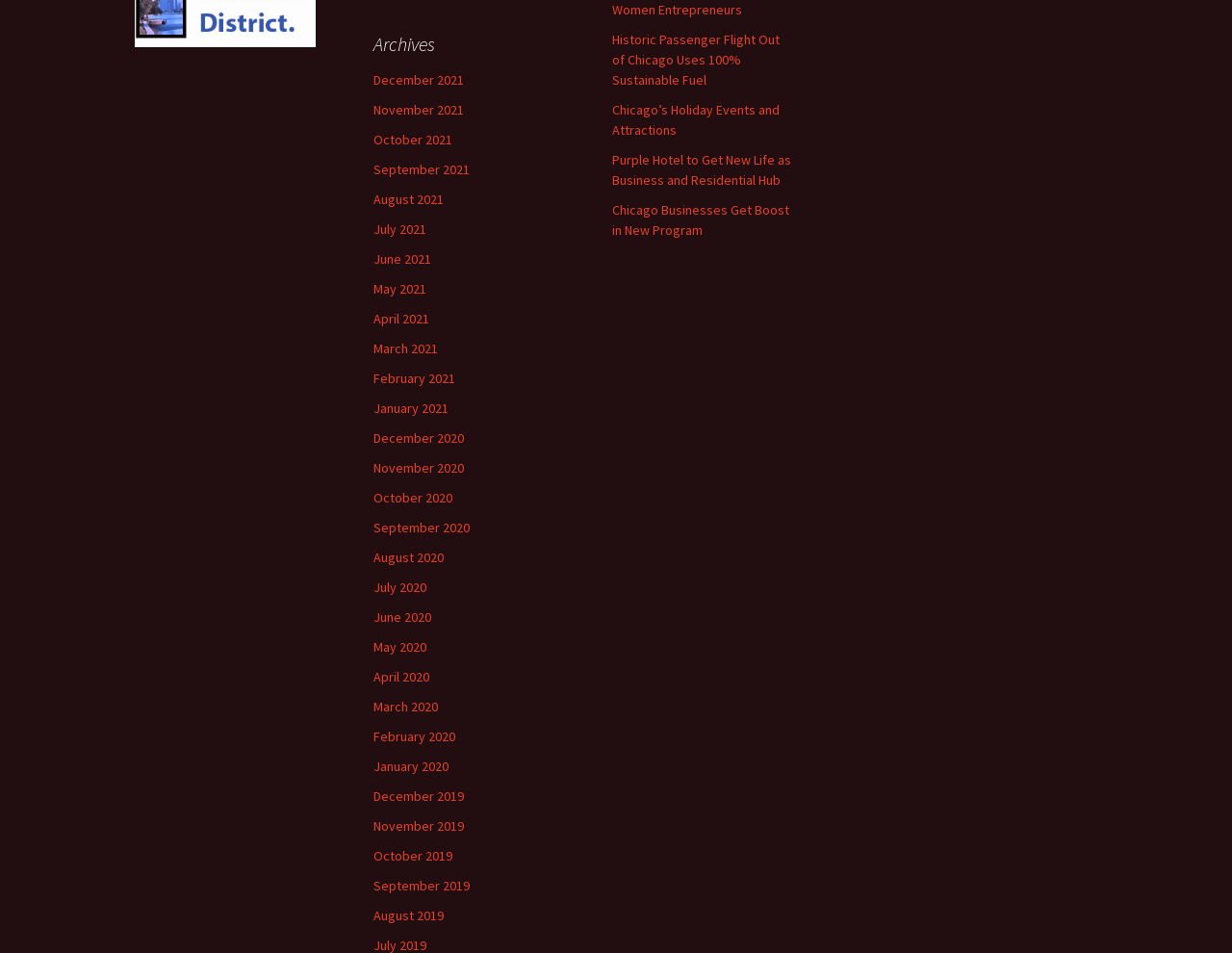Indicate the bounding box coordinates of the element that needs to be clicked to satisfy the following instruction: "Learn about Chicago Businesses Get Boost in New Program". The coordinates should be four float numbers between 0 and 1, i.e., [left, top, right, bottom].

[0.497, 0.211, 0.641, 0.25]